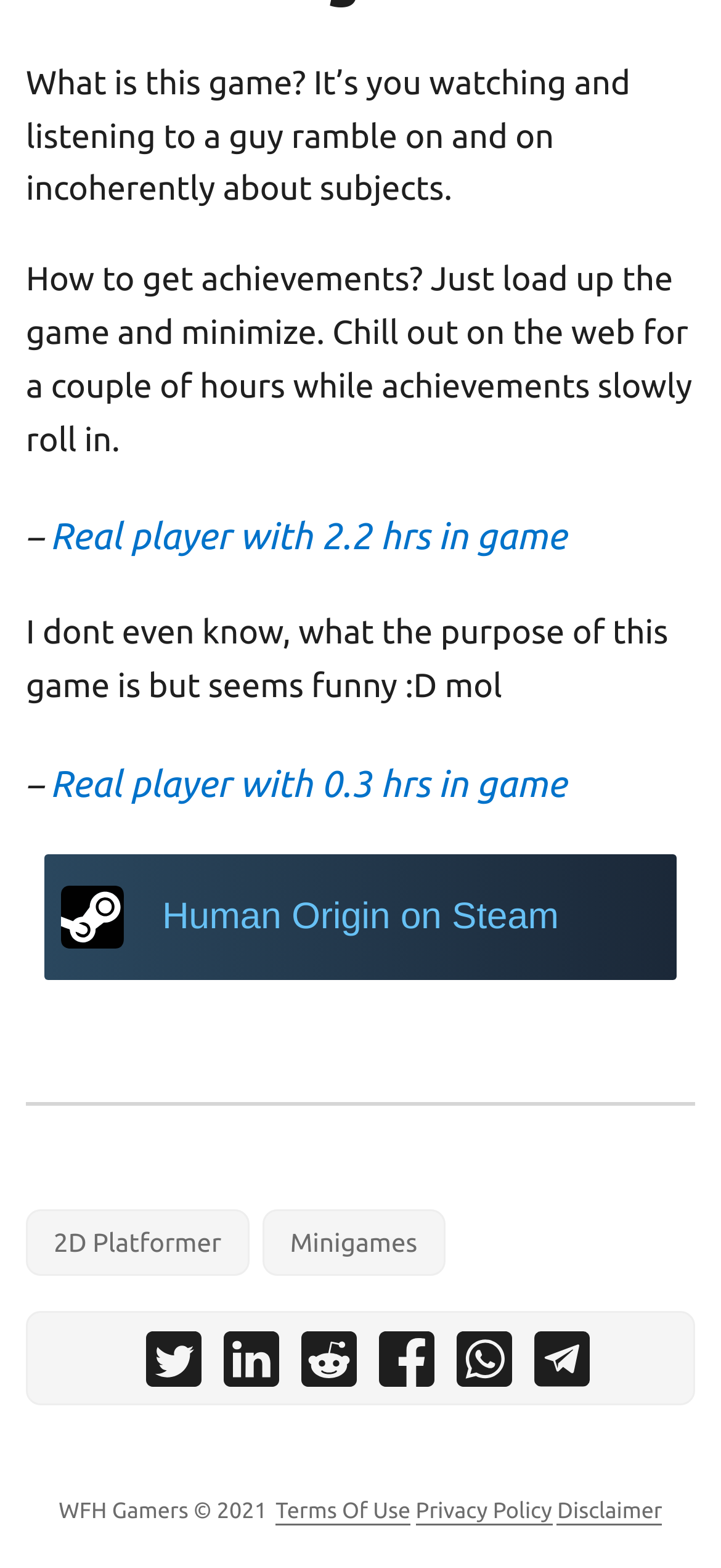Please find the bounding box coordinates of the element that needs to be clicked to perform the following instruction: "Click on the link to view Privacy Policy". The bounding box coordinates should be four float numbers between 0 and 1, represented as [left, top, right, bottom].

[0.577, 0.956, 0.766, 0.973]